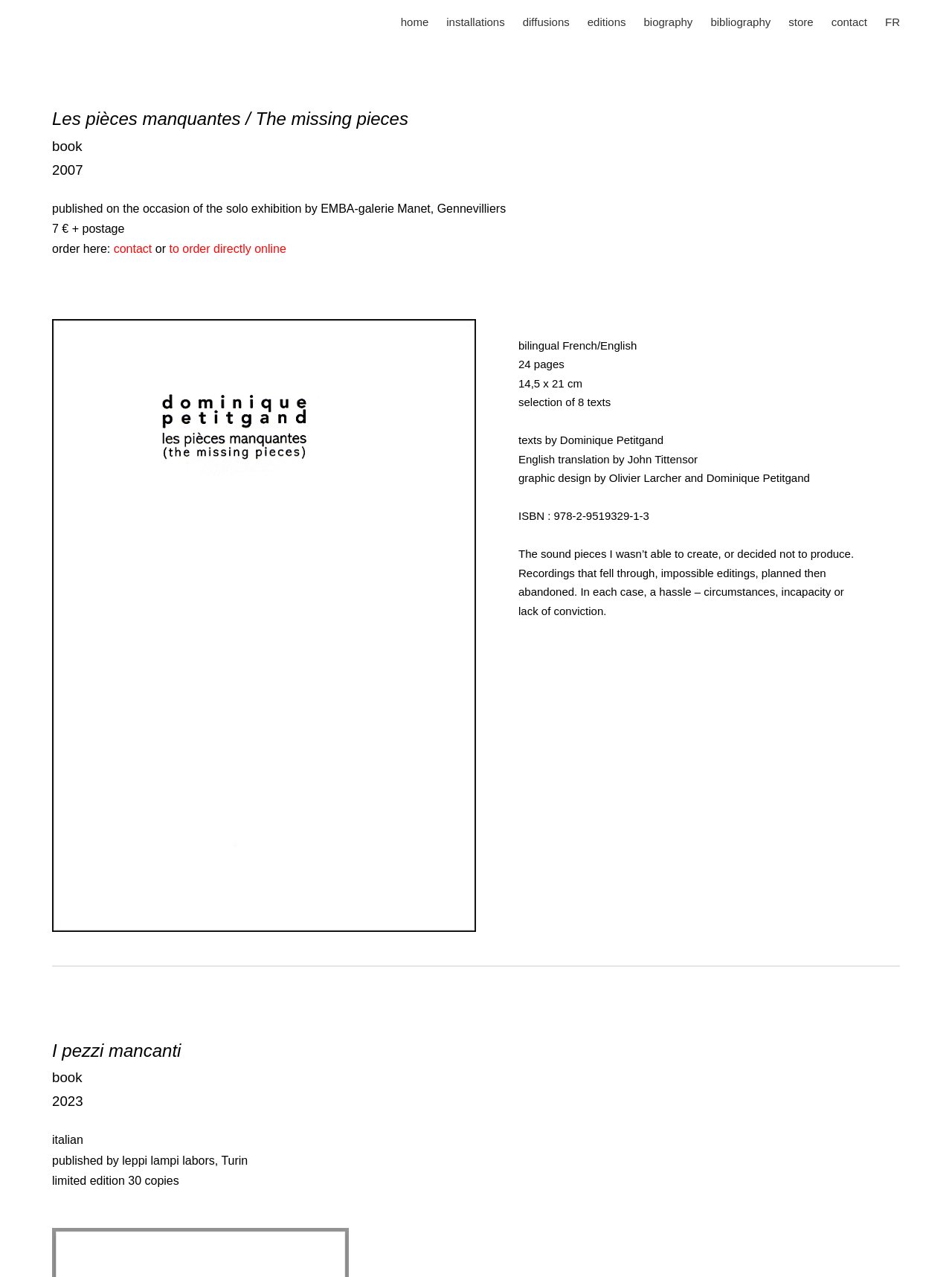Refer to the image and offer a detailed explanation in response to the question: What is the size of the book 'Les pièces manquantes'?

I found the size of the book 'Les pièces manquantes' by looking at the text '14,5 x 21 cm' which is located in the book description section.